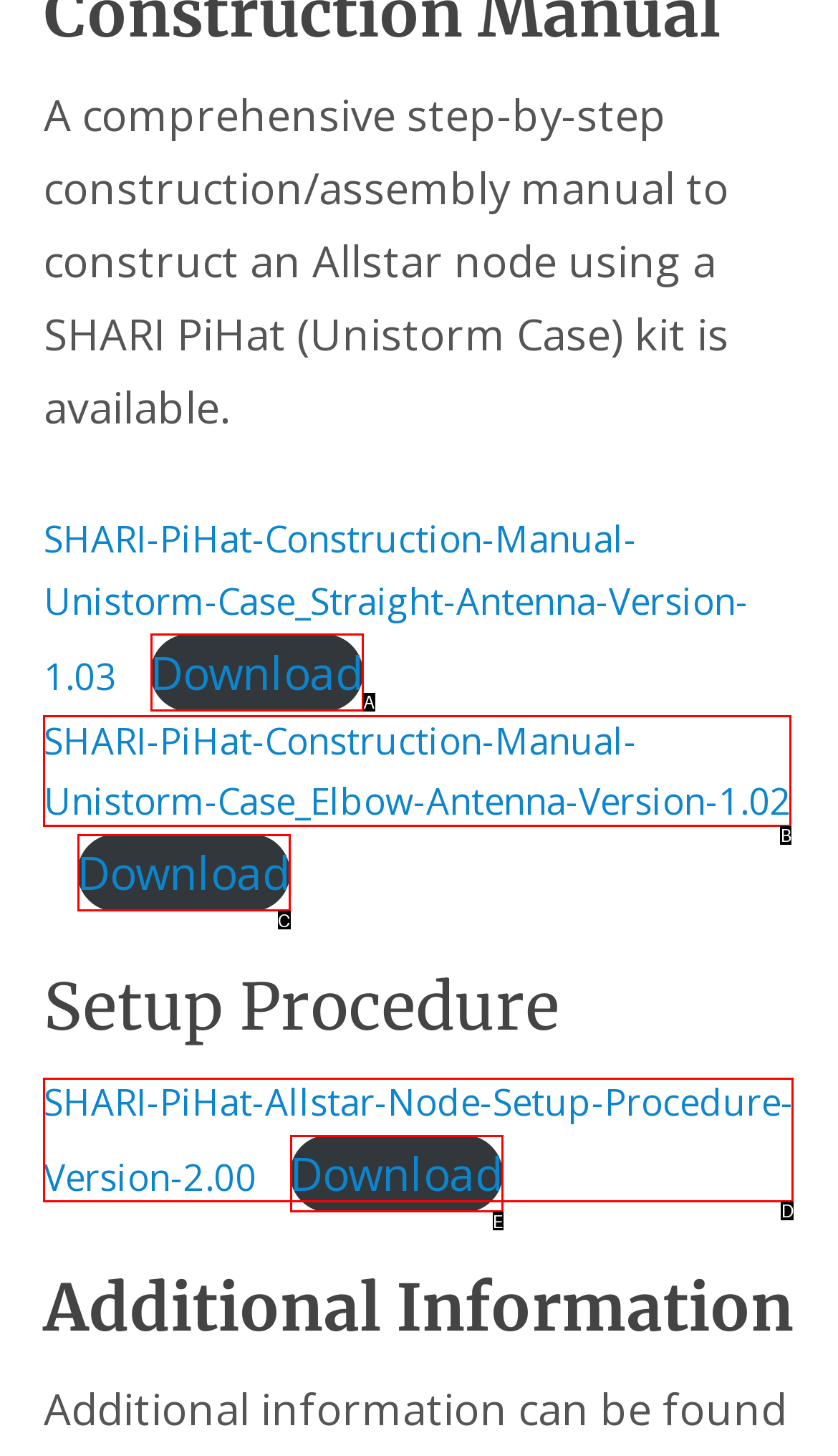Using the provided description: Download, select the HTML element that corresponds to it. Indicate your choice with the option's letter.

A